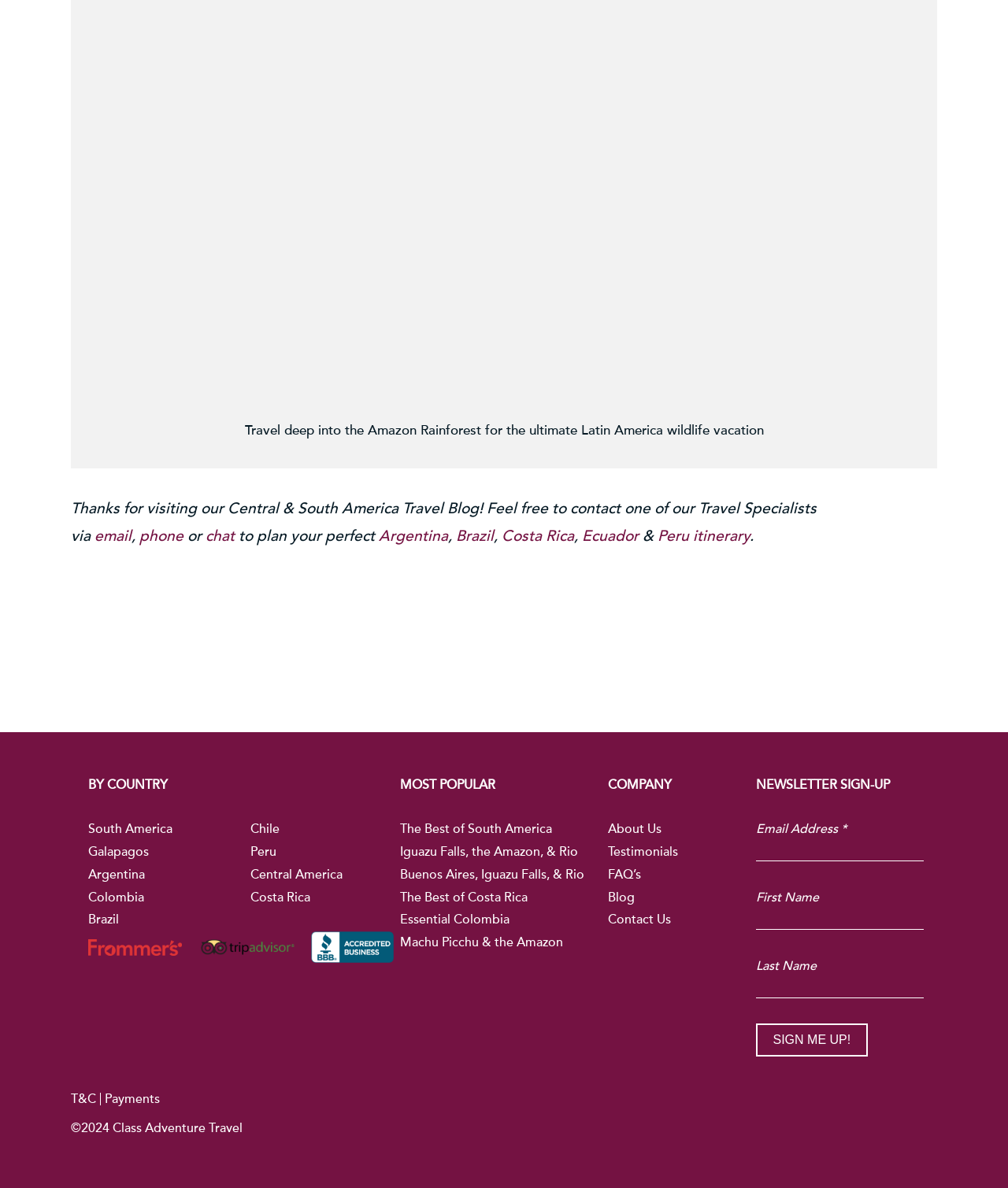Determine the bounding box coordinates of the section to be clicked to follow the instruction: "Explore the Galapagos". The coordinates should be given as four float numbers between 0 and 1, formatted as [left, top, right, bottom].

[0.087, 0.71, 0.147, 0.724]